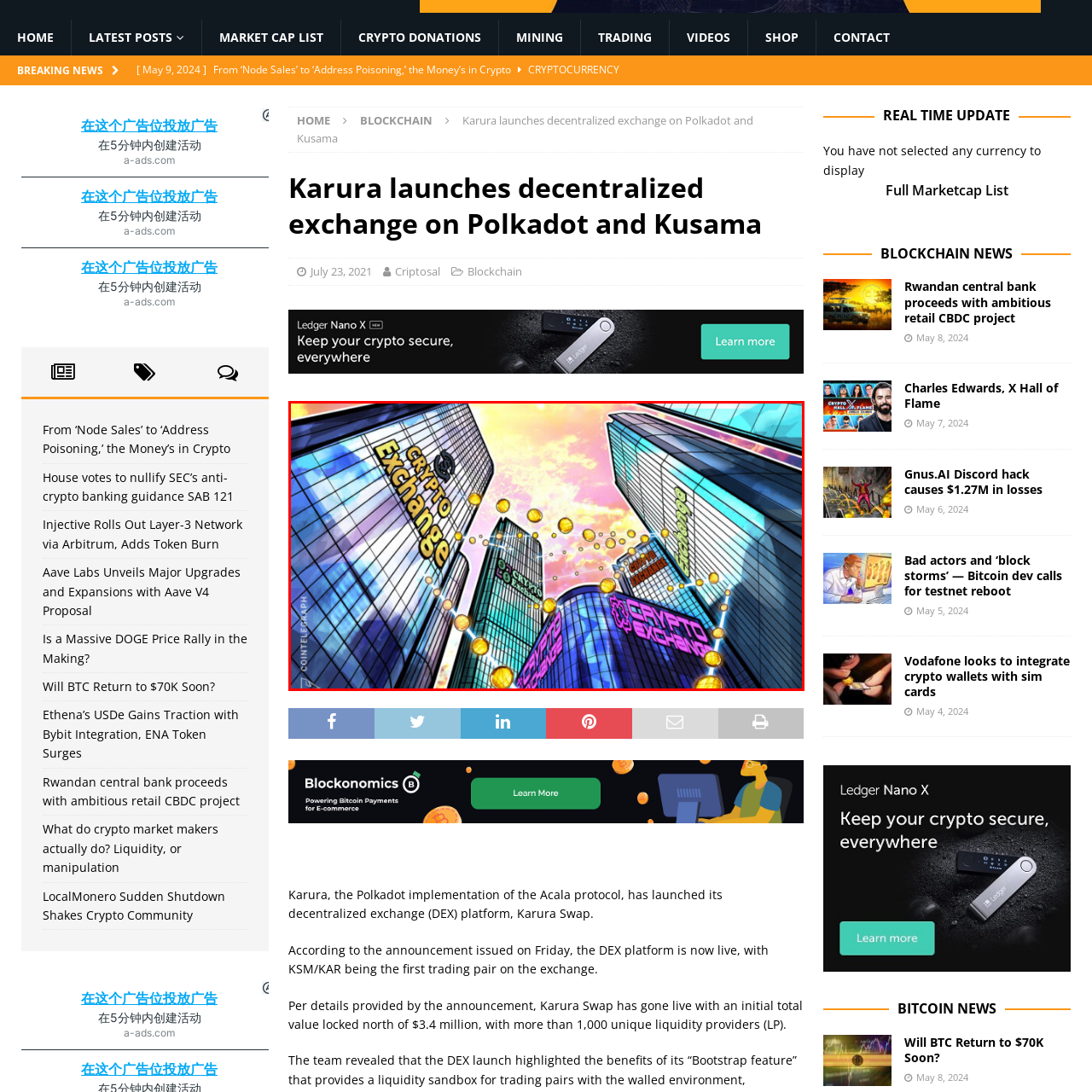Articulate a detailed description of the image enclosed by the red outline.

In this vibrant and dynamic illustration, soaring skyscrapers adorned with colorful digital billboards depict a bustling metropolis of cryptocurrency exchanges. The buildings, reflecting a futuristic skyline, feature prominent signage that reads "CRYPTO Exchange," emphasizing the digital finance landscape's growth and prominence. Golden coins are visually connected by swirling lines, suggesting the flow and exchange of digital assets, while a dramatic sky tinted in soft hues of pink and orange enhances the sense of innovation and opportunity in the crypto market. This captivating artwork symbolizes the transformative nature of blockchain technology and the ever-expanding role of cryptocurrency in modern finance.